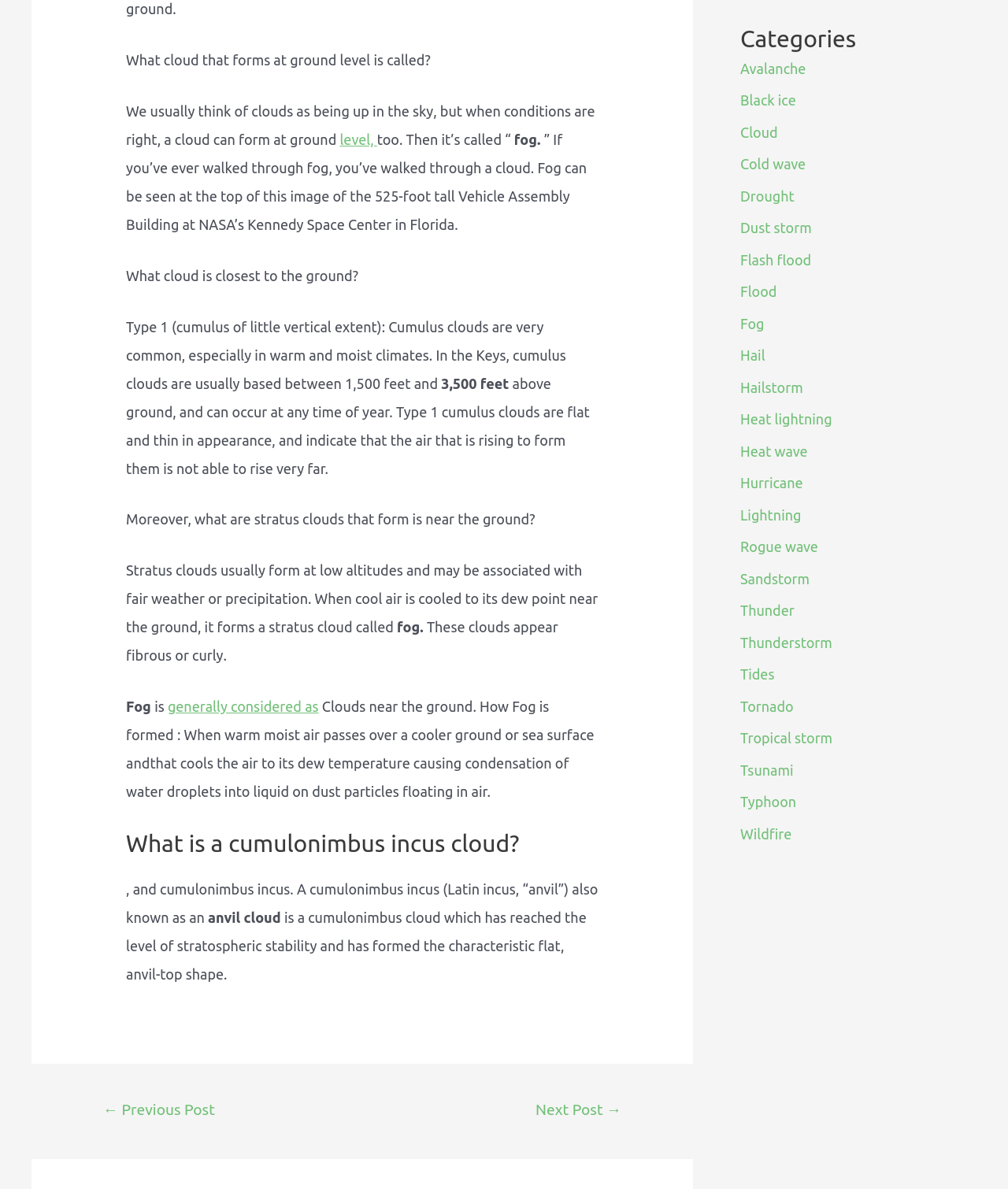What is the name of the building shown in the image on the webpage?
Look at the image and respond with a one-word or short phrase answer.

Vehicle Assembly Building